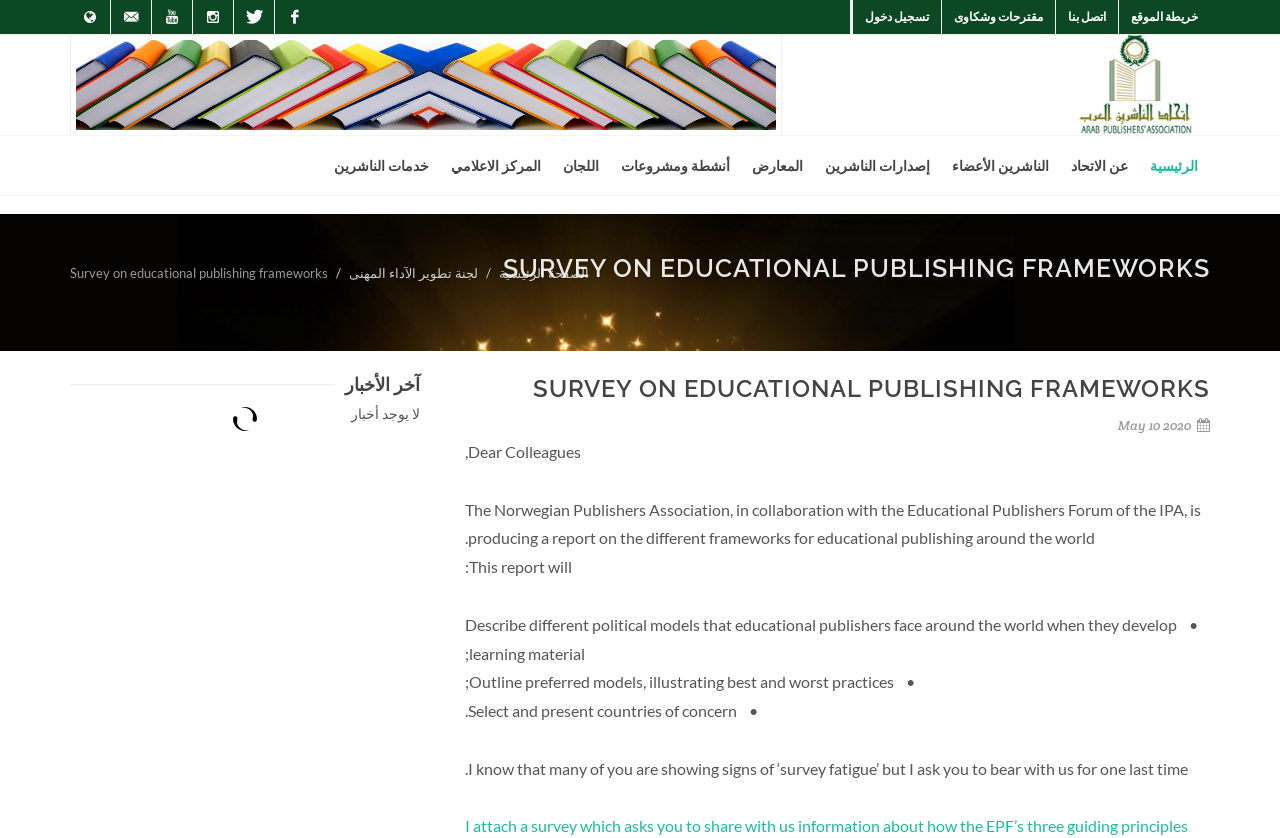Please provide a brief answer to the question using only one word or phrase: 
How many main navigation links are available?

9